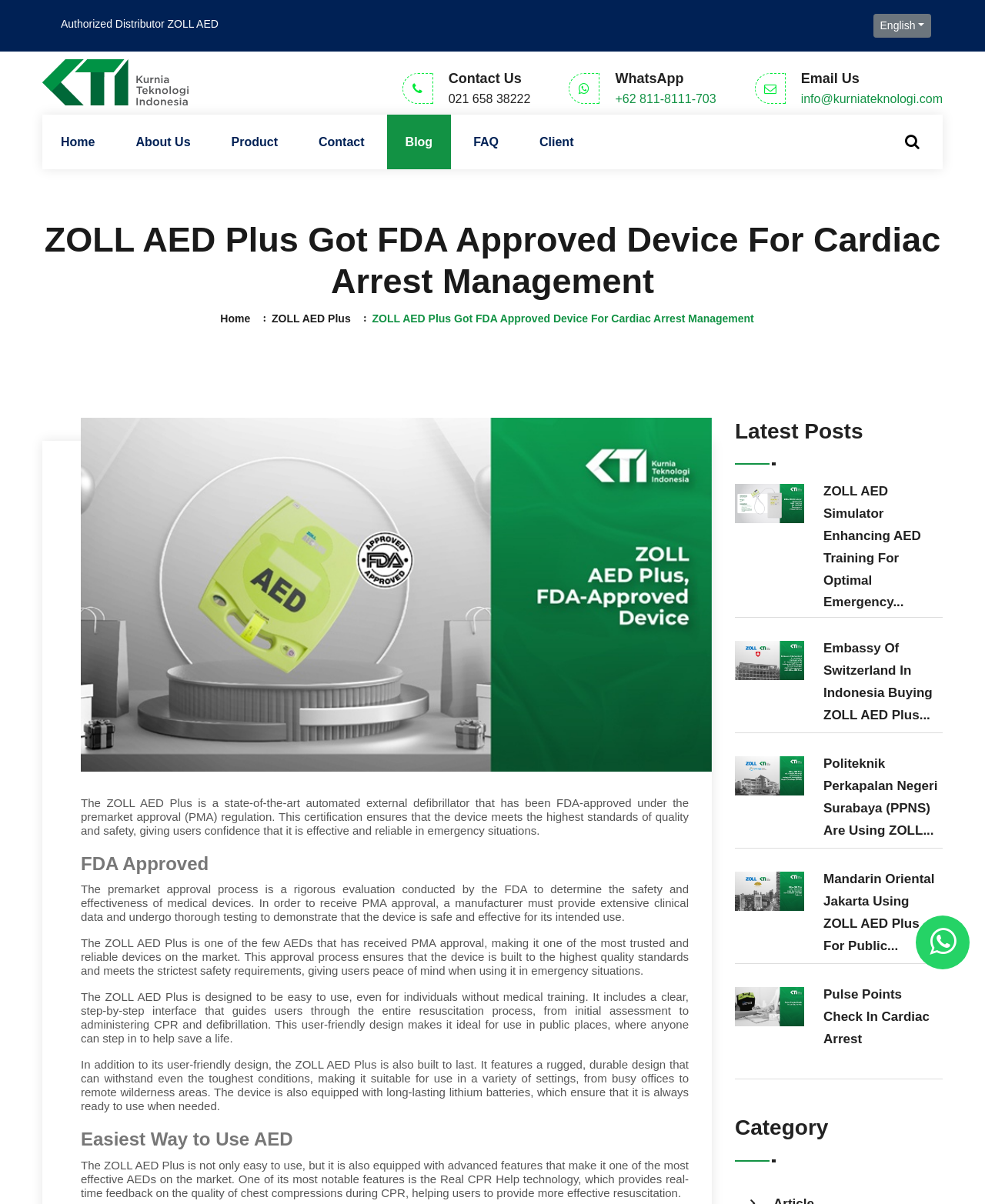What is the name of the device described on this webpage?
Look at the screenshot and respond with one word or a short phrase.

ZOLL AED Plus